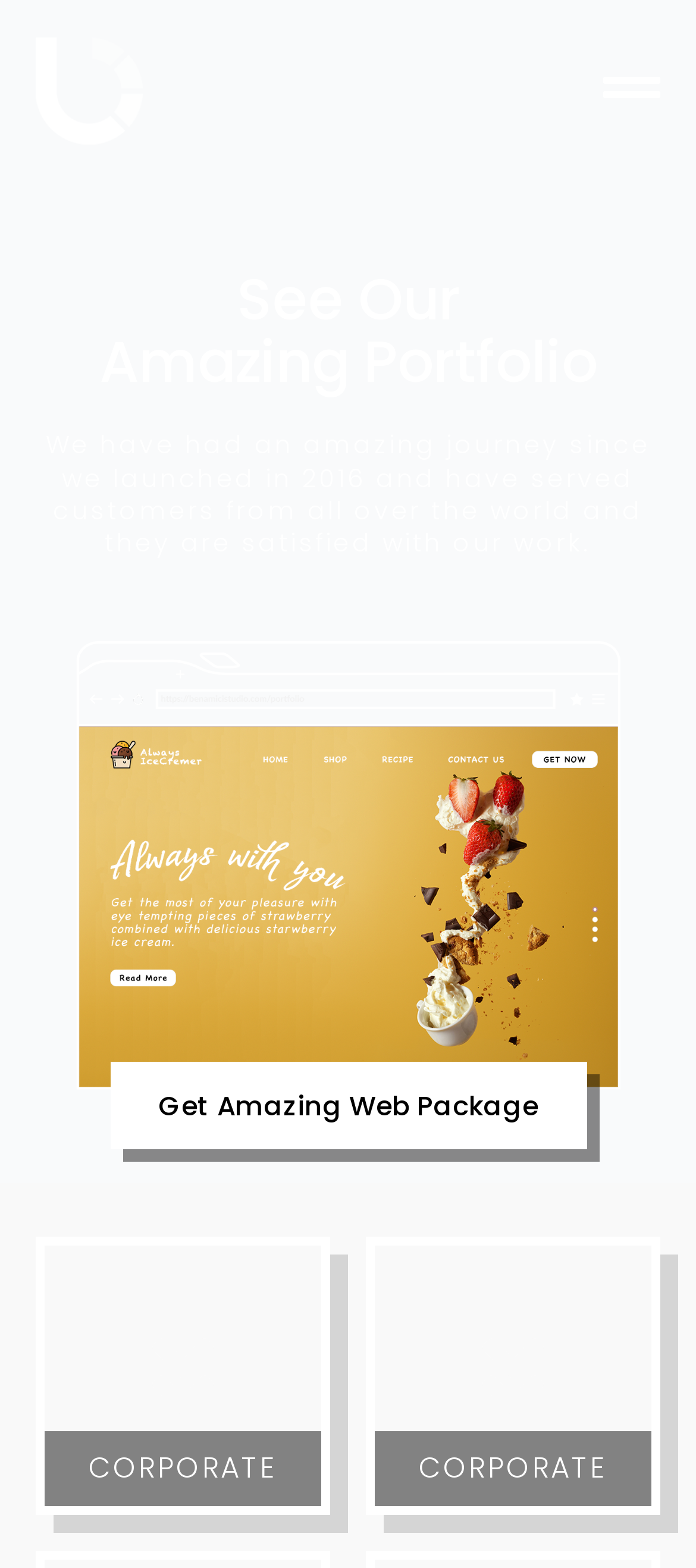How many images are on the webpage?
Please provide a single word or phrase as your answer based on the image.

4